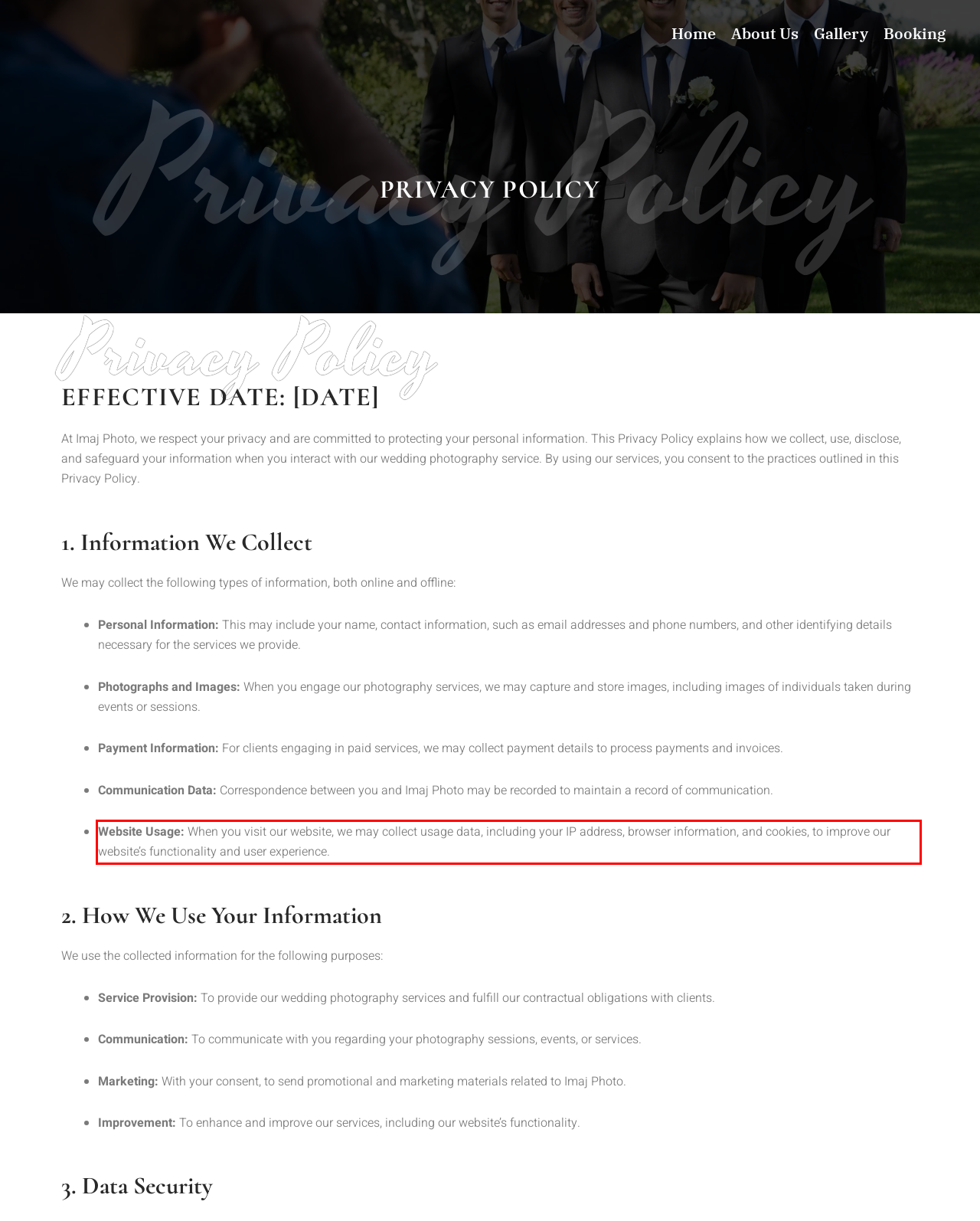You are provided with a webpage screenshot that includes a red rectangle bounding box. Extract the text content from within the bounding box using OCR.

Website Usage: When you visit our website, we may collect usage data, including your IP address, browser information, and cookies, to improve our website’s functionality and user experience.